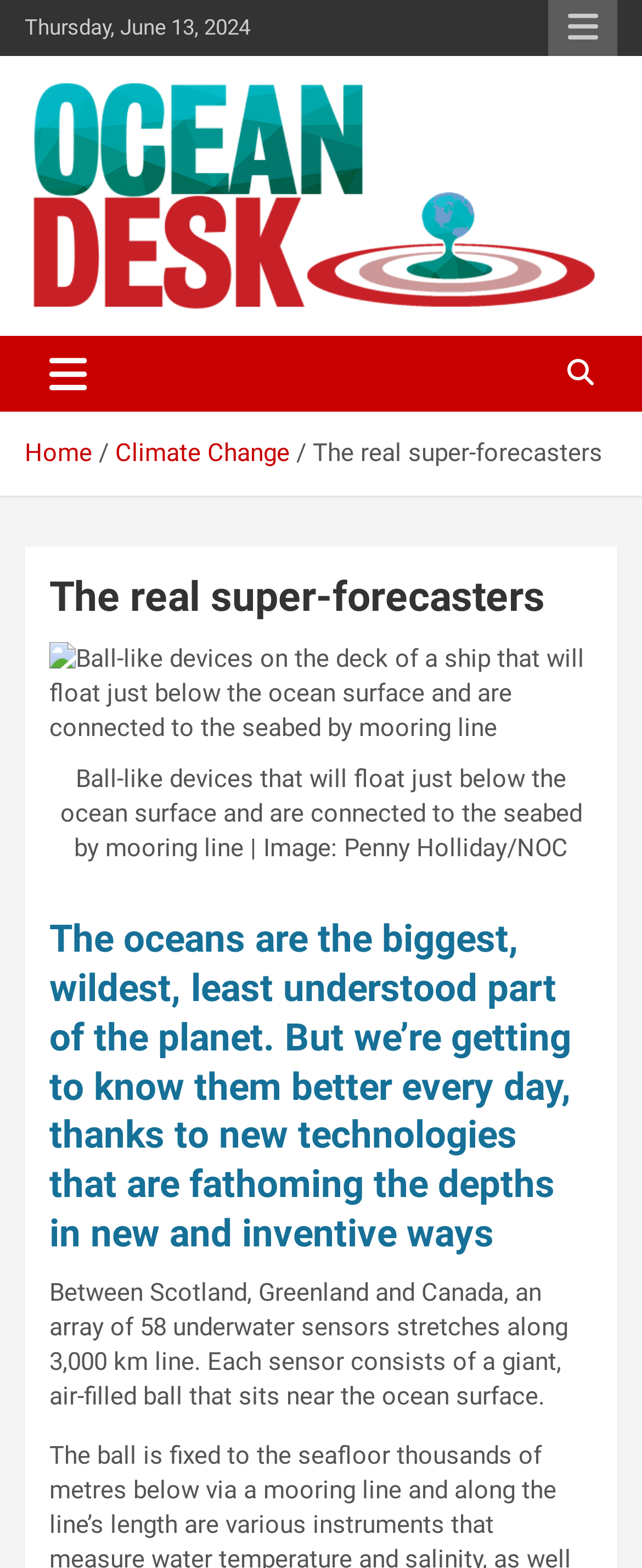What is the shape of the devices on the deck of a ship?
Based on the screenshot, provide a one-word or short-phrase response.

Ball-like